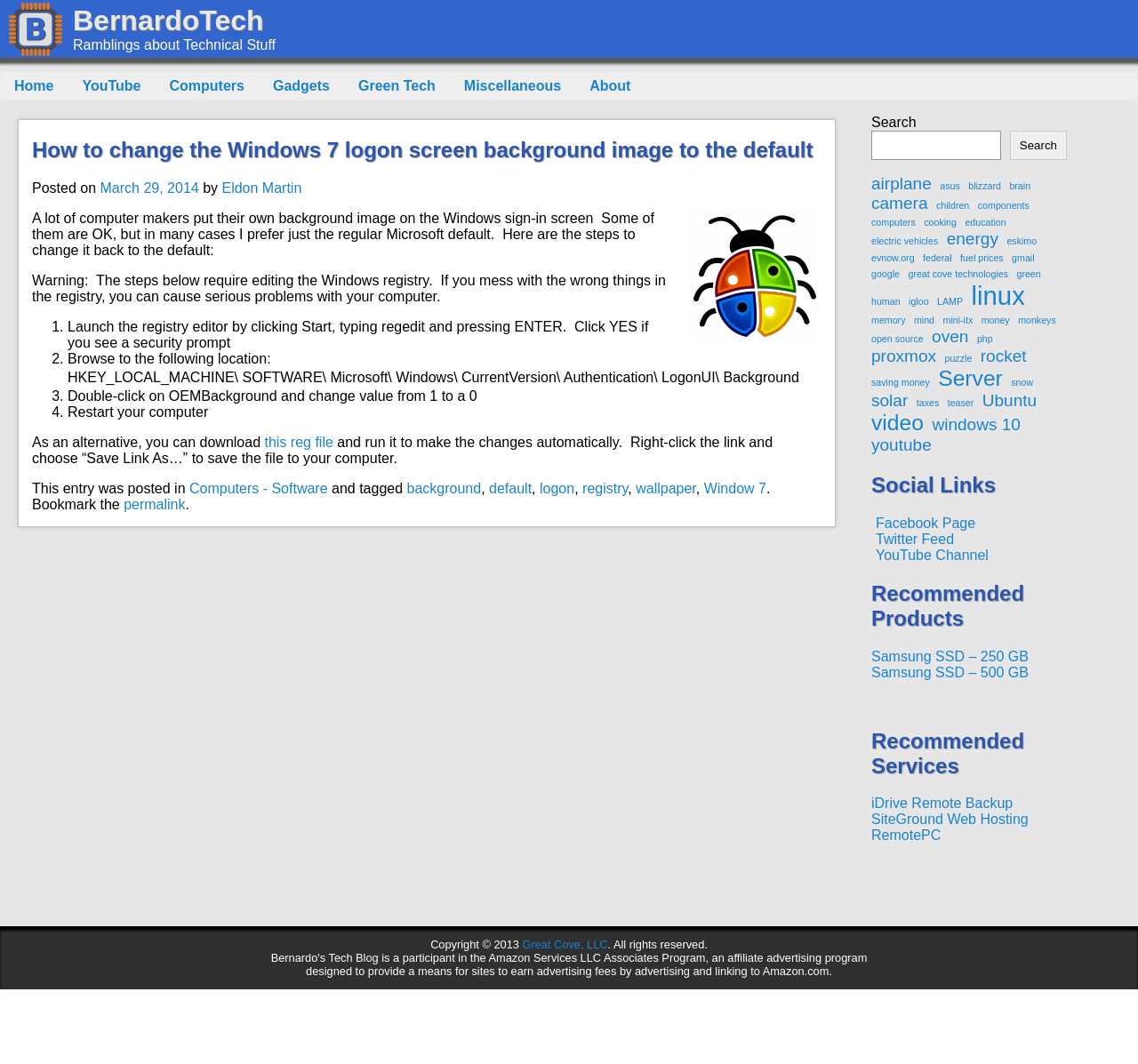Identify the bounding box coordinates for the UI element that matches this description: "Eldon Martin".

[0.195, 0.169, 0.265, 0.184]